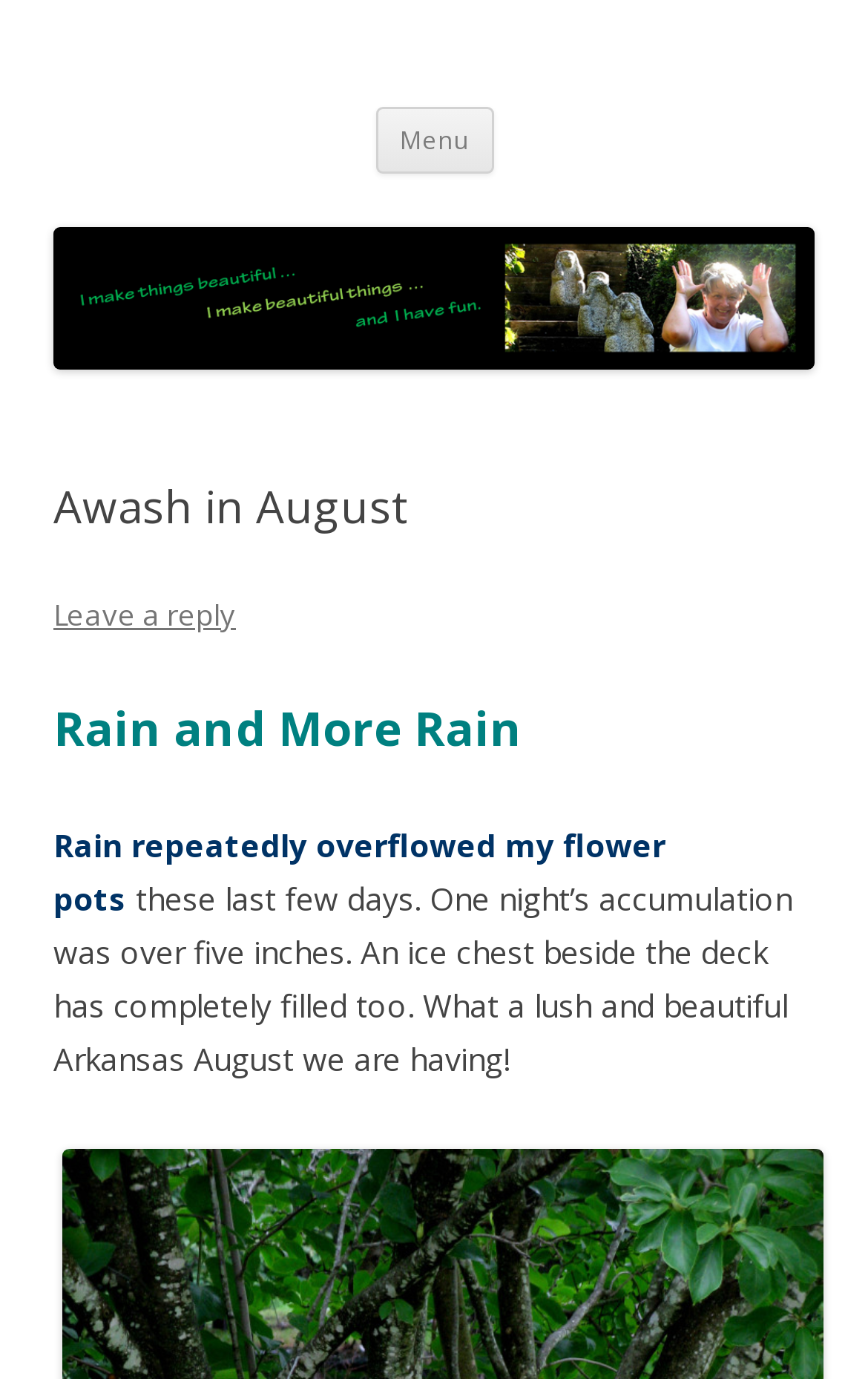Predict the bounding box of the UI element that fits this description: "JO LIGHTFOOT".

[0.062, 0.039, 0.49, 0.089]